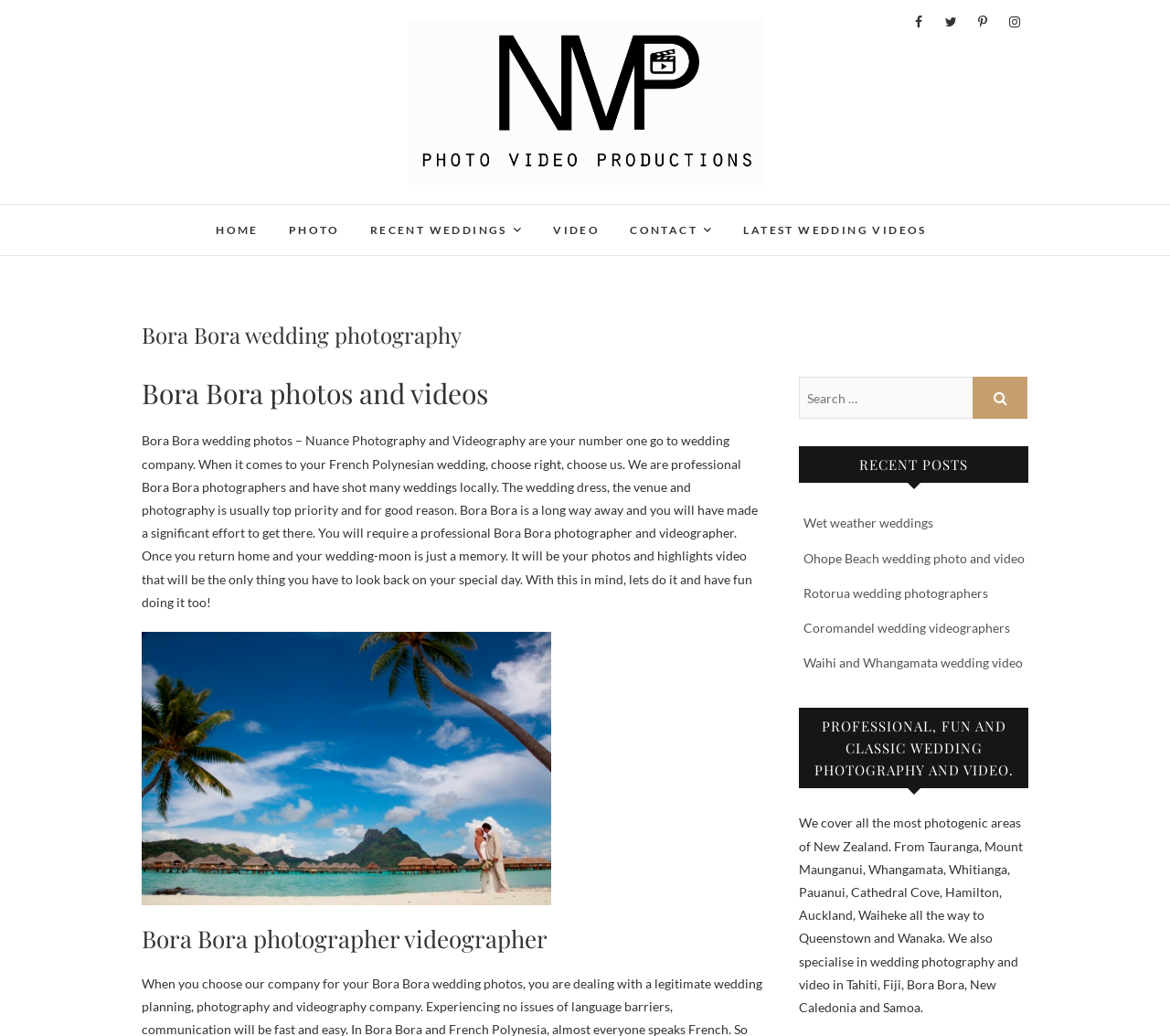What is the location of the wedding photography service?
Using the image as a reference, give a one-word or short phrase answer.

Bora Bora